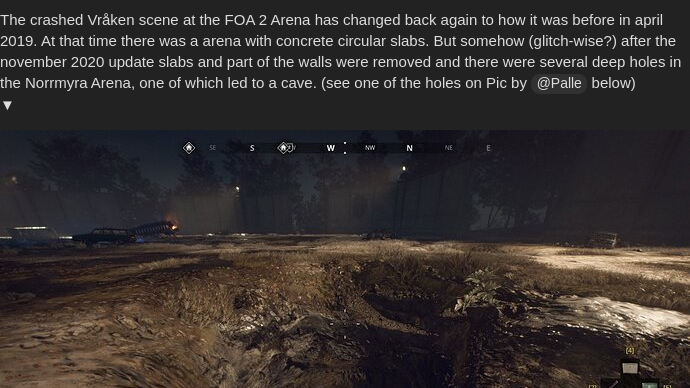Provide an extensive narrative of what is shown in the image.

The image depicts the scene at the FOA 2 Arena, focusing on the area surrounding the crashed Vråken. This setting highlights the remnants of previous gameplay with concrete circular slabs that were a part of the arena's structure until they were altered in recent updates. The caption emphasizes the nostalgic aspect, referencing how the environment was transformed after changes made in December 2020, restoring some of the elements that had previously been modified. The image showcases one of the deep holes that appeared after the updates, which led to intriguing gameplay elements. Players are invited to remember the original design and engage with the current landscape, which reflects a blend of history and gameplay evolution.